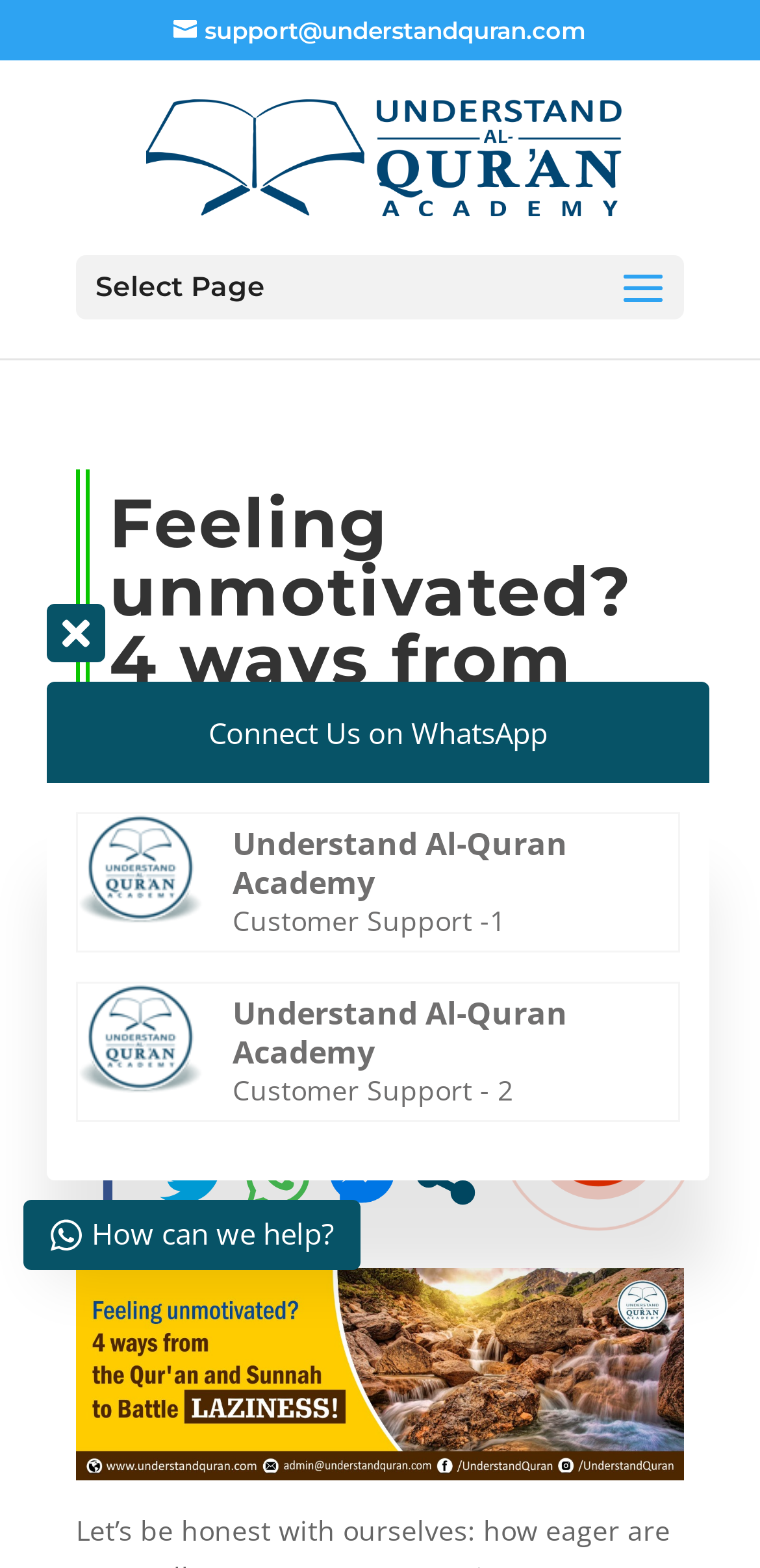Identify the bounding box coordinates of the region that needs to be clicked to carry out this instruction: "Click on Subscribe to receive updates". Provide these coordinates as four float numbers ranging from 0 to 1, i.e., [left, top, right, bottom].

None